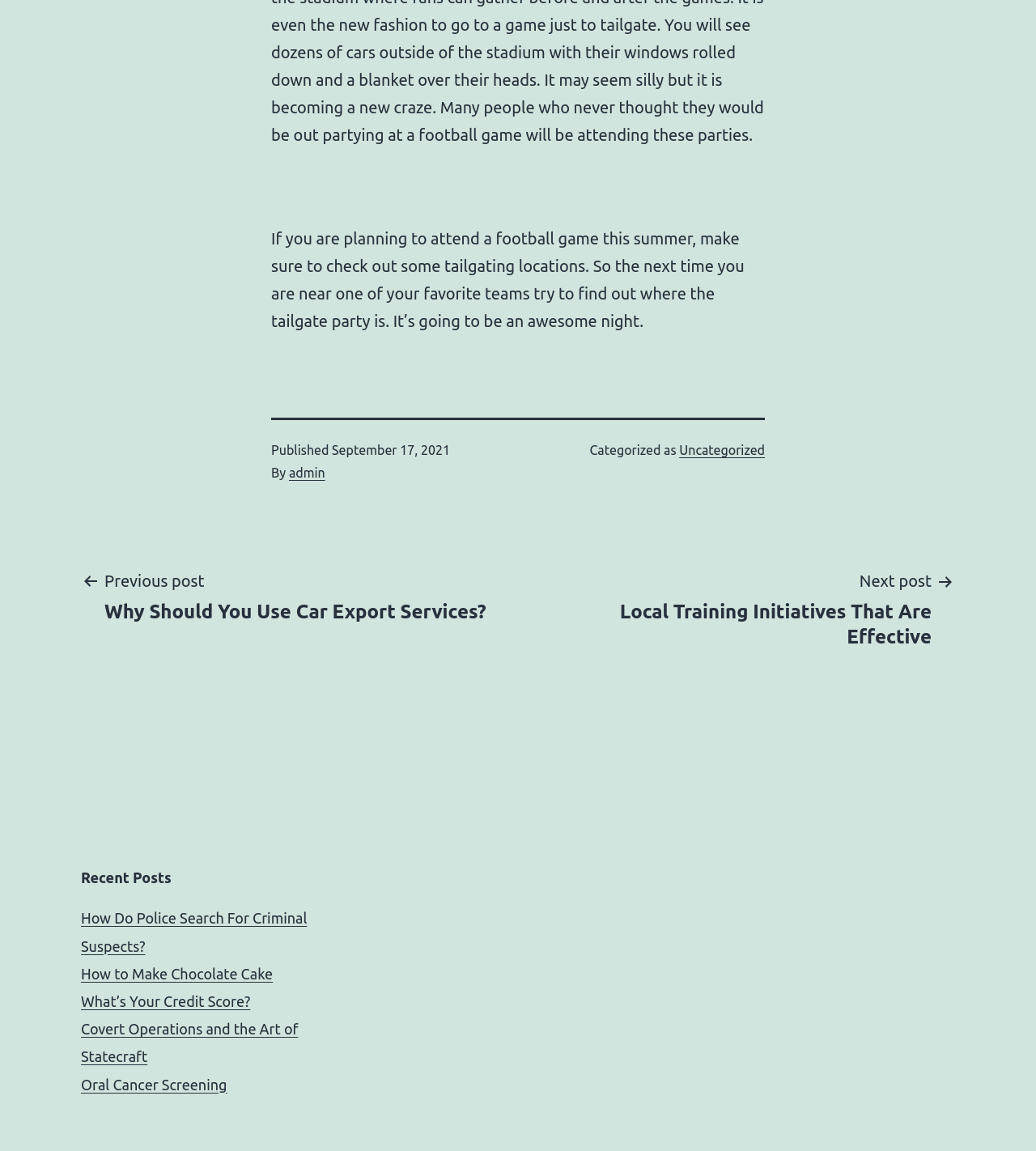Provide the bounding box coordinates for the UI element described in this sentence: "What’s Your Credit Score?". The coordinates should be four float values between 0 and 1, i.e., [left, top, right, bottom].

[0.078, 0.863, 0.242, 0.877]